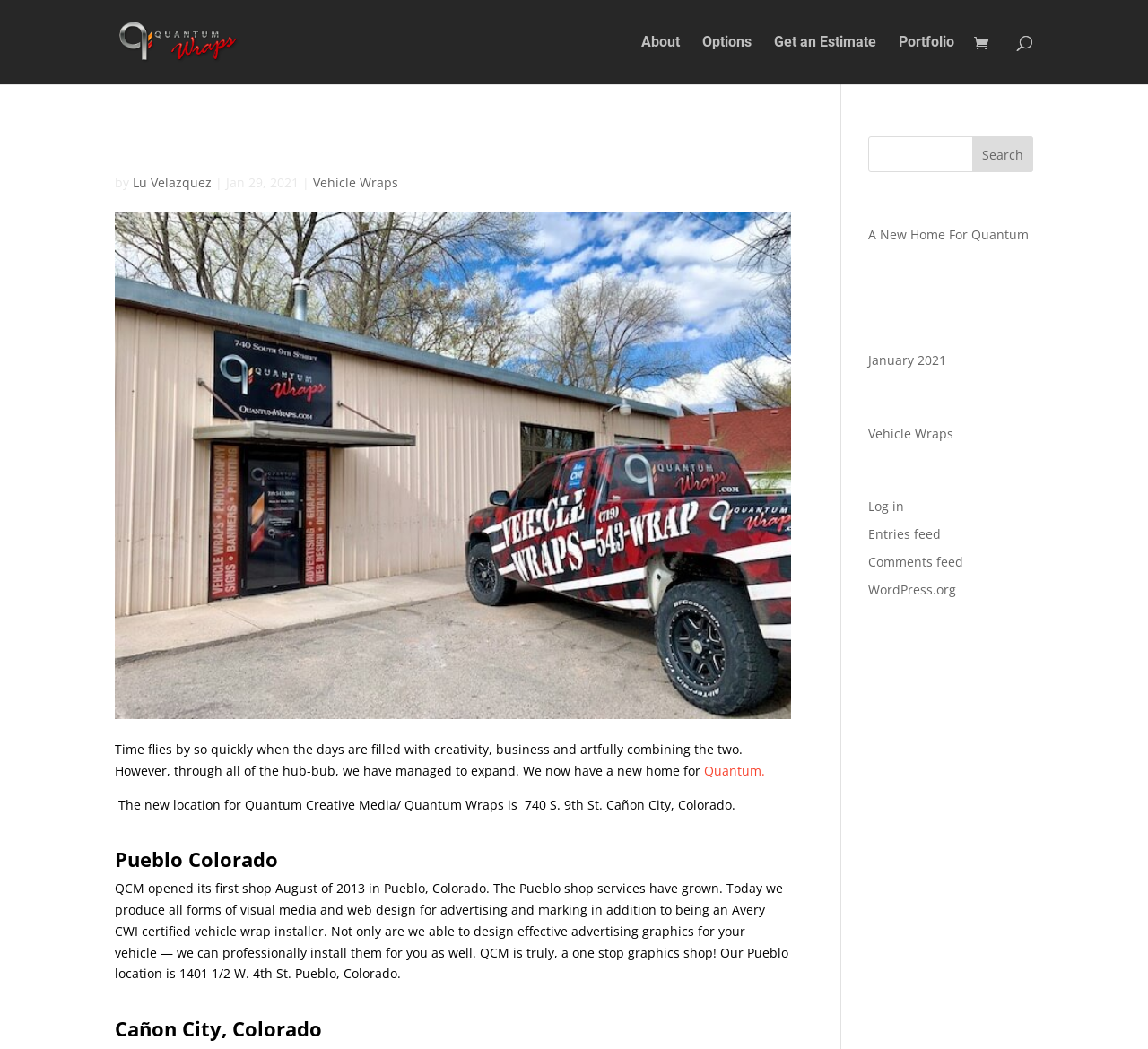Create a detailed description of the webpage's content and layout.

This webpage is about Quantum Wraps, a company that specializes in vehicle wraps and creative media. At the top of the page, there is a logo of Quantum Wraps, which is an image with a link to the company's homepage. Below the logo, there are several navigation links, including "About", "Options", "Get an Estimate", and "Portfolio", which are aligned horizontally.

The main content of the page is divided into two sections. The left section contains a heading "A New Home For Quantum" and a subheading "by Lu Velazquez | Jan 29, 2021". Below the subheading, there is a paragraph of text that describes the company's expansion and its new location. The text also mentions the company's name, Quantum.

In the same section, there are two more headings, "Pueblo Colorado" and "Cañon City, Colorado", which describe the company's history and services in these two locations. The text provides details about the company's services, including vehicle wrap installation and web design.

On the right side of the page, there is a search bar with a search button. Below the search bar, there are several headings, including "Recent Posts", "Recent Comments", "Archives", "Categories", and "Meta". Each heading has links to related pages or categories. For example, under "Recent Posts", there is a link to a post titled "A New Home For Quantum". Under "Categories", there is a link to "Vehicle Wraps", which is a category related to the company's services.

Overall, the webpage provides information about Quantum Wraps, its services, and its locations, as well as links to related pages and categories.